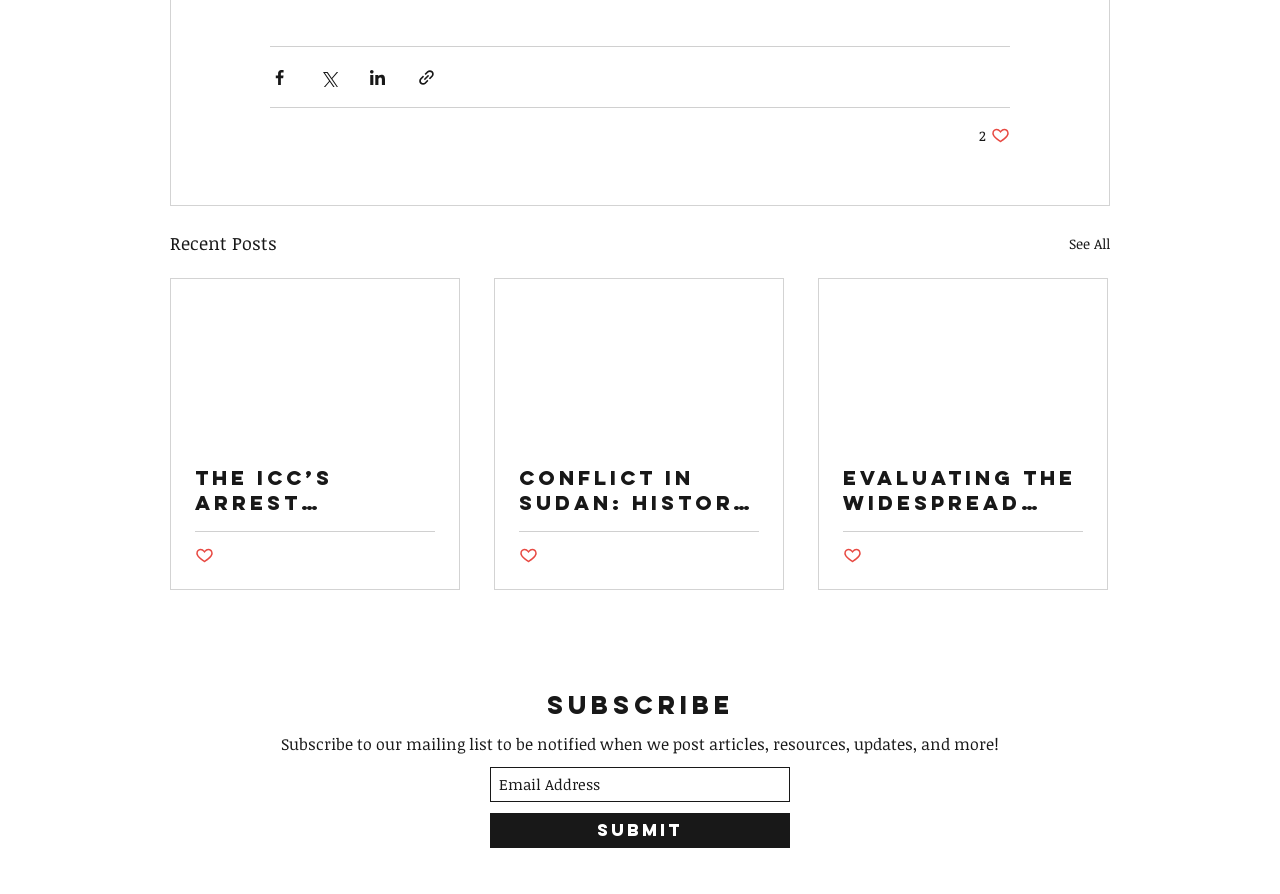Using the information in the image, could you please answer the following question in detail:
What is the purpose of the buttons at the top?

The buttons at the top, including 'Share via Facebook', 'Share via Twitter', 'Share via LinkedIn', and 'Share via link', are used to share posts on different social media platforms or via a link.